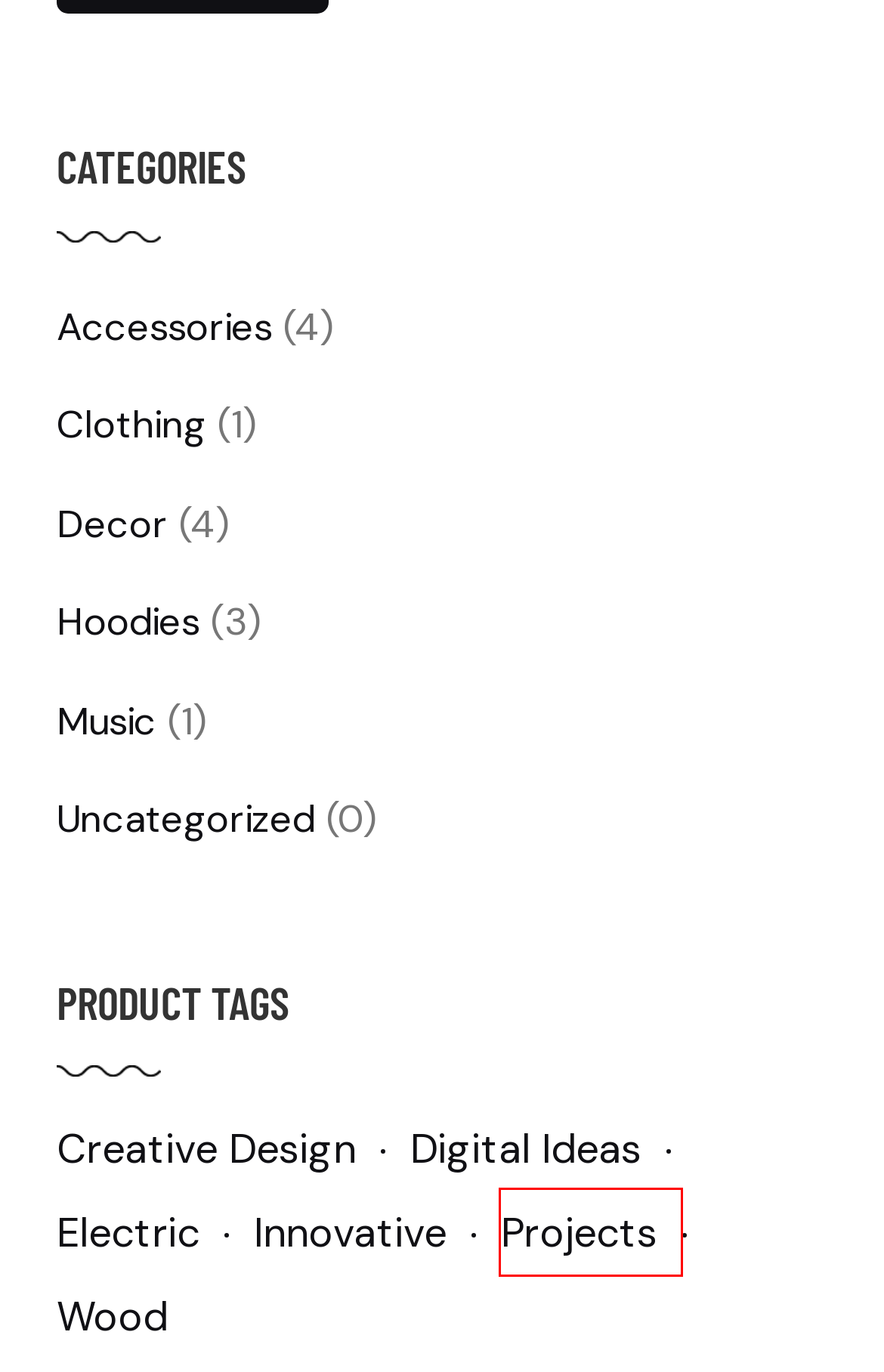Check out the screenshot of a webpage with a red rectangle bounding box. Select the best fitting webpage description that aligns with the new webpage after clicking the element inside the bounding box. Here are the candidates:
A. Creative Design -
B. Digital Ideas -
C. Hoodies -
D. Accessories -
E. Uncategorized -
F. Projects -
G. Wood -
H. Clothing -

F